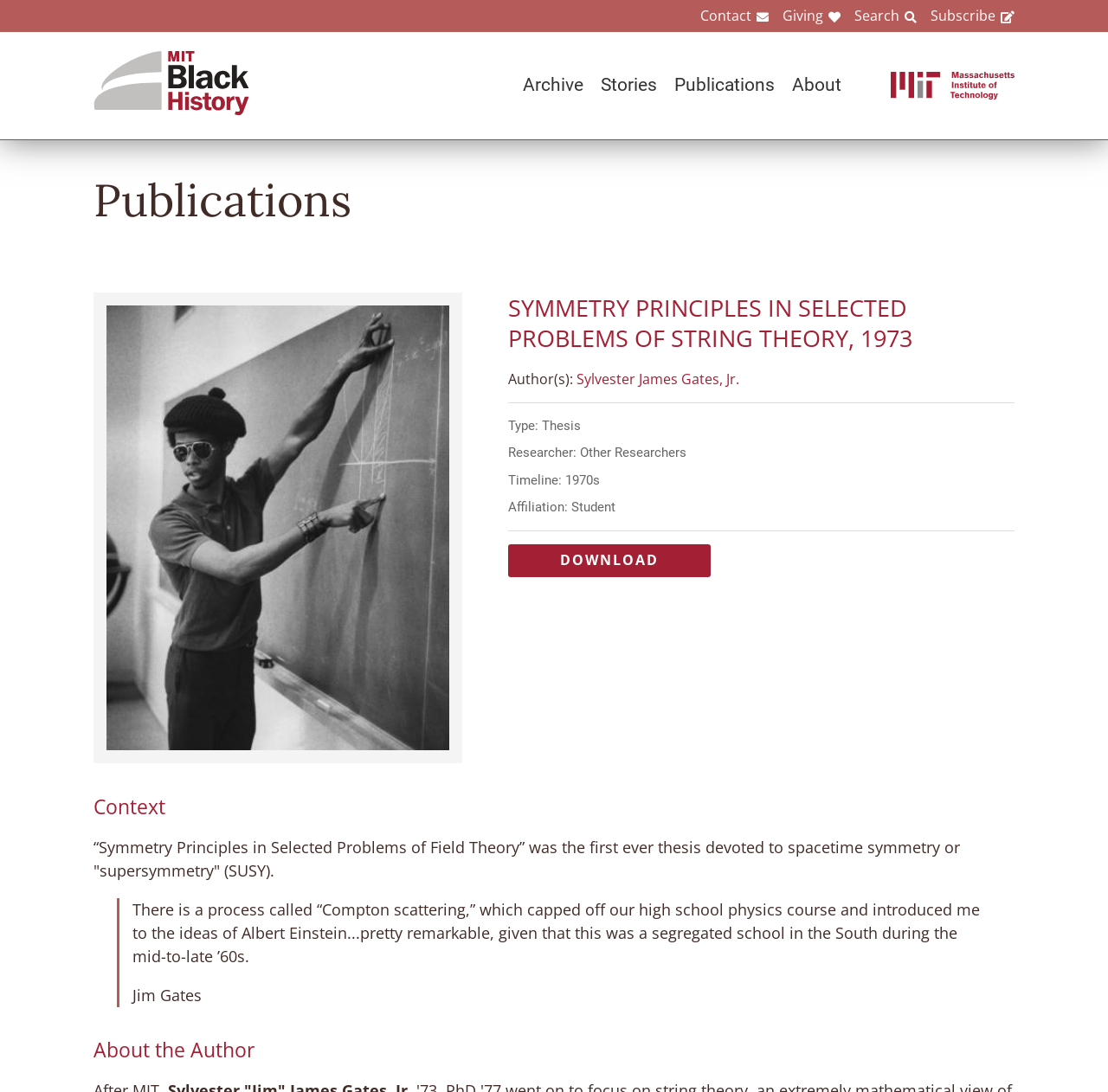What is the affiliation of the researcher?
Please provide a single word or phrase answer based on the image.

Student